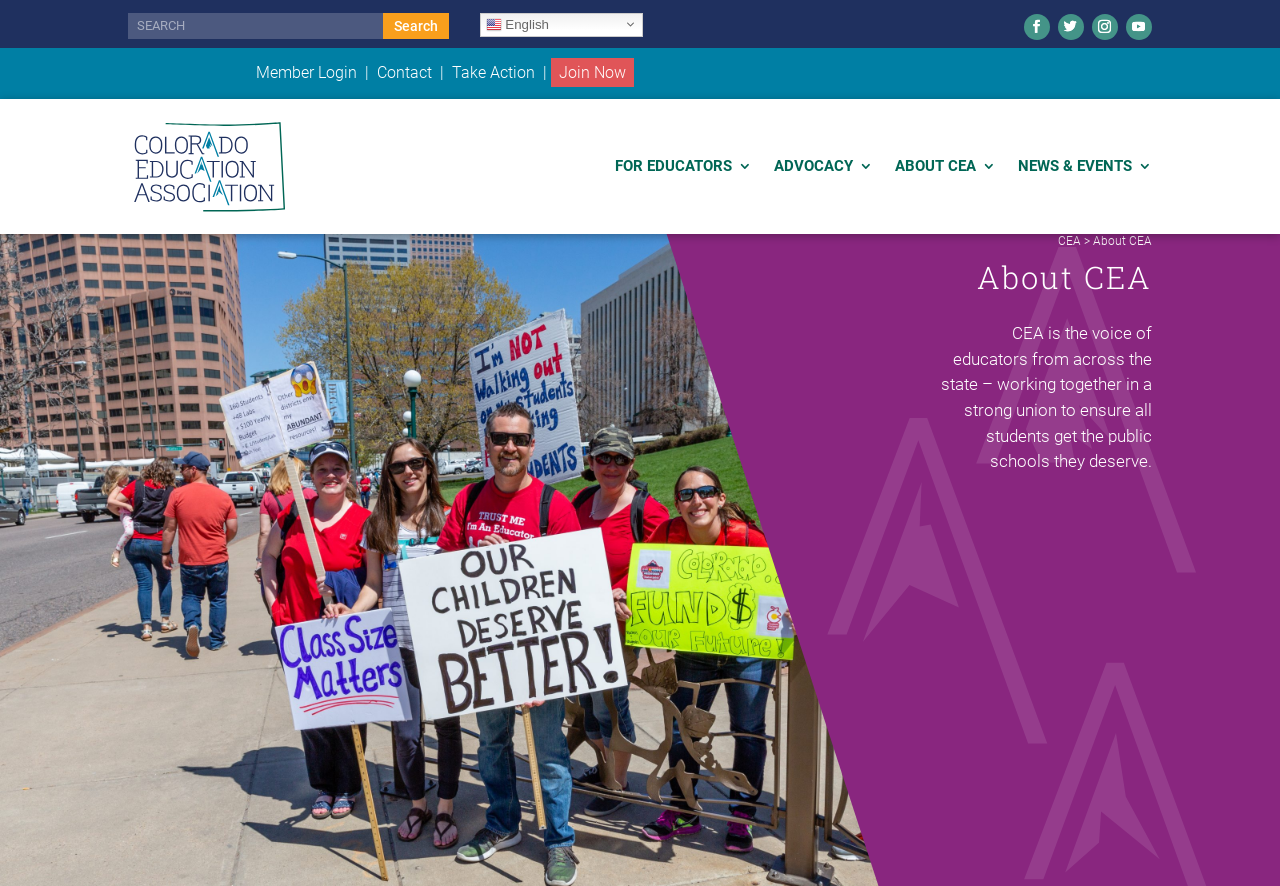Bounding box coordinates should be in the format (top-left x, top-left y, bottom-right x, bottom-right y) and all values should be floating point numbers between 0 and 1. Determine the bounding box coordinate for the UI element described as: value="Search"

[0.299, 0.014, 0.351, 0.044]